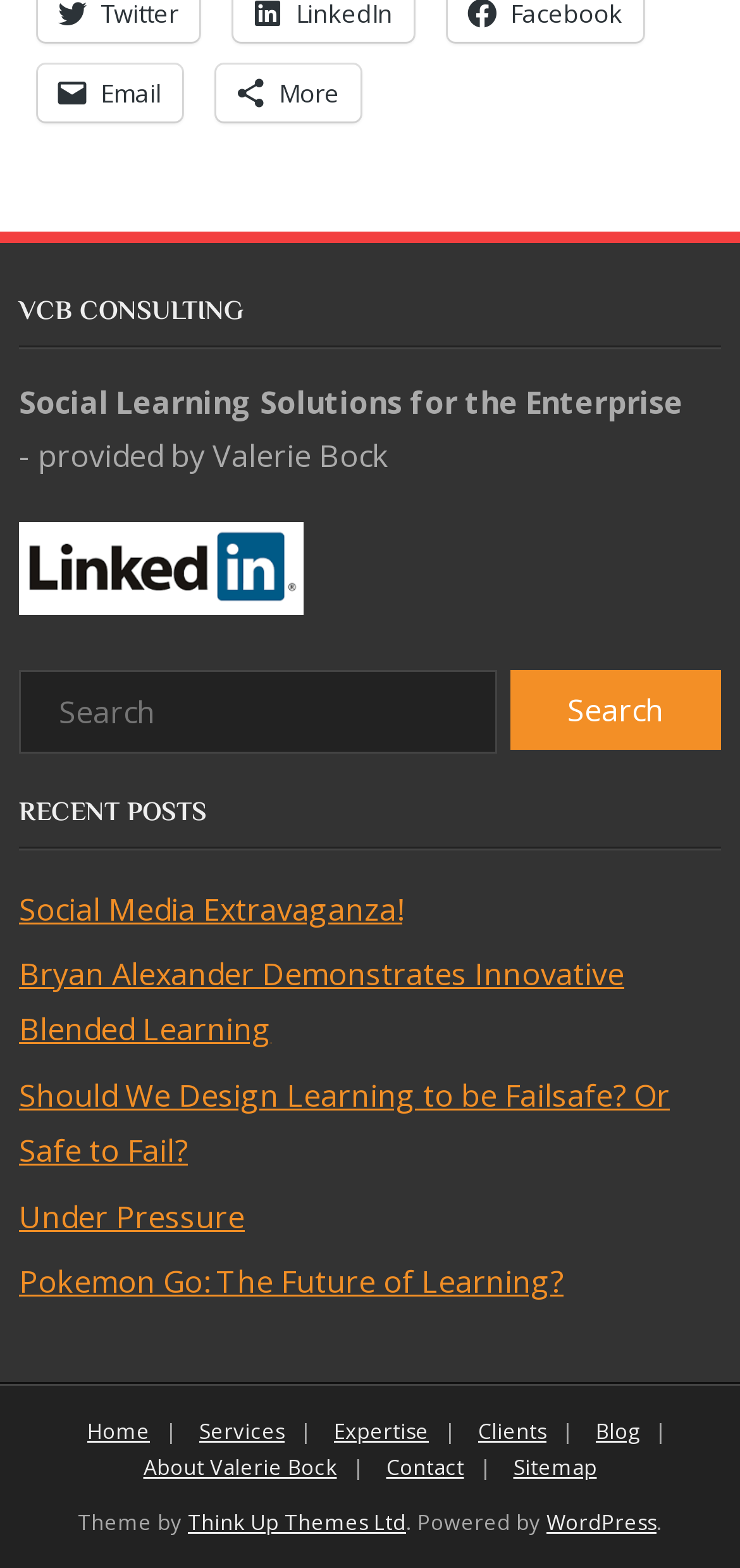Please provide the bounding box coordinates for the UI element as described: "Contact". The coordinates must be four floats between 0 and 1, represented as [left, top, right, bottom].

[0.501, 0.926, 0.647, 0.944]